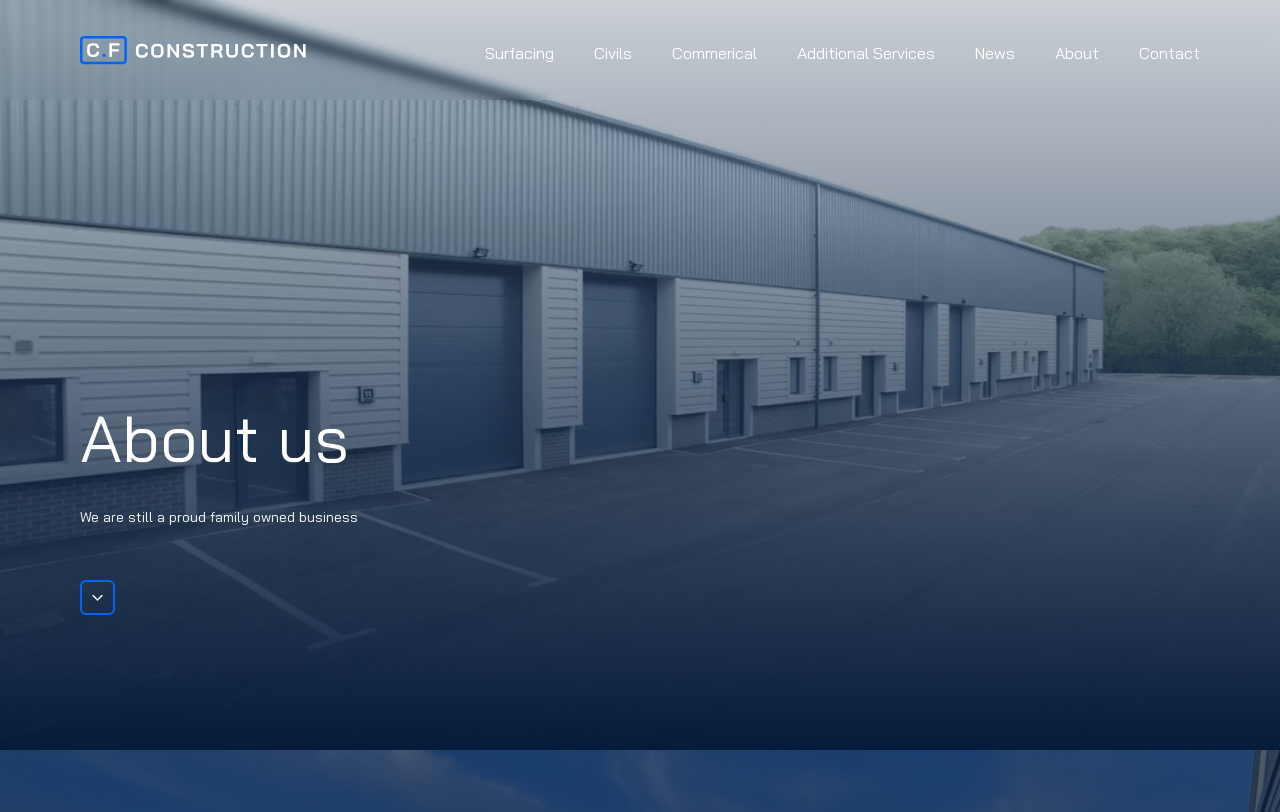Indicate the bounding box coordinates of the element that must be clicked to execute the instruction: "click the button". The coordinates should be given as four float numbers between 0 and 1, i.e., [left, top, right, bottom].

[0.062, 0.715, 0.09, 0.758]